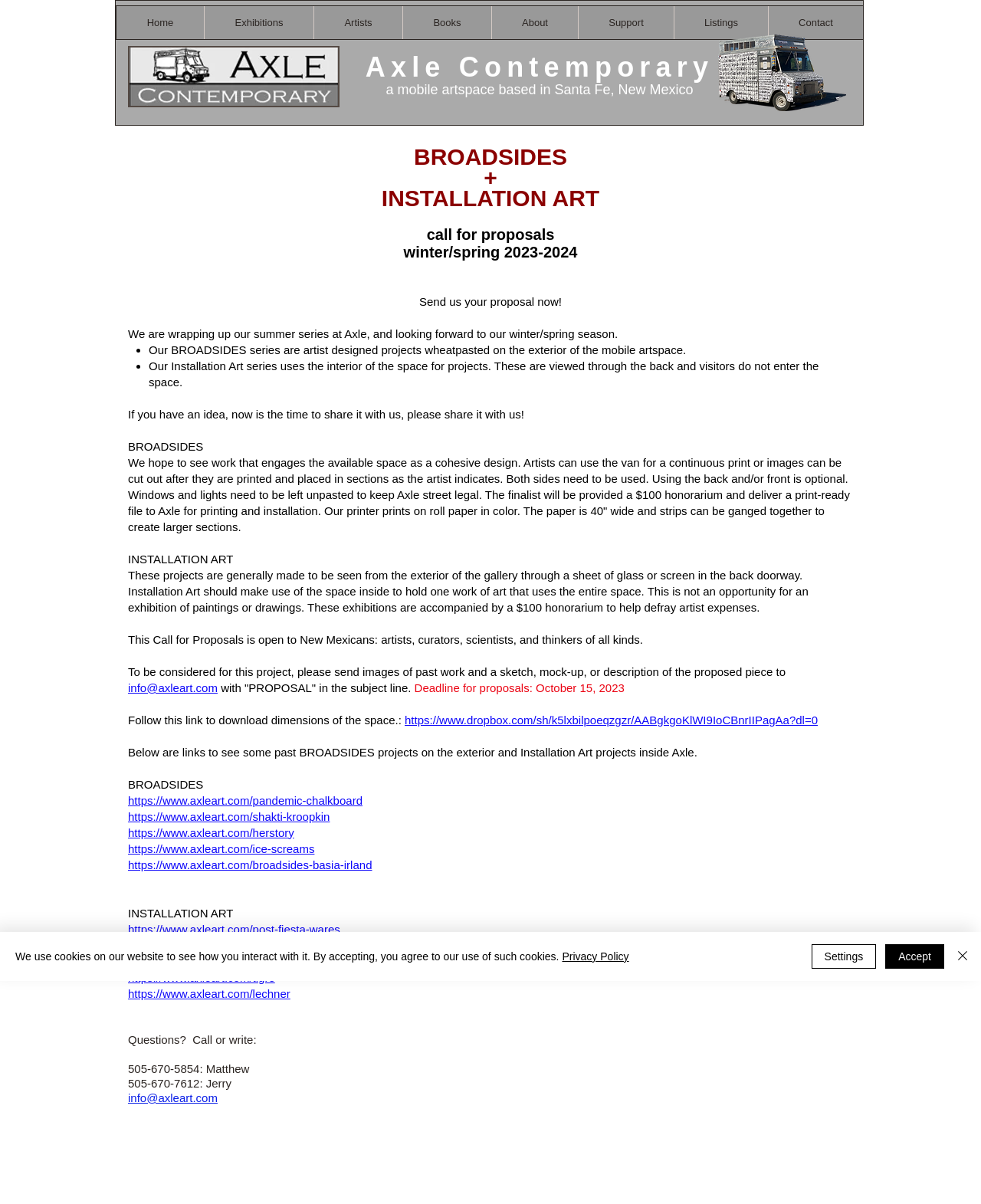Locate the bounding box coordinates of the clickable element to fulfill the following instruction: "Check the 'INSTALLATION ART' project examples". Provide the coordinates as four float numbers between 0 and 1 in the format [left, top, right, bottom].

[0.13, 0.753, 0.238, 0.764]